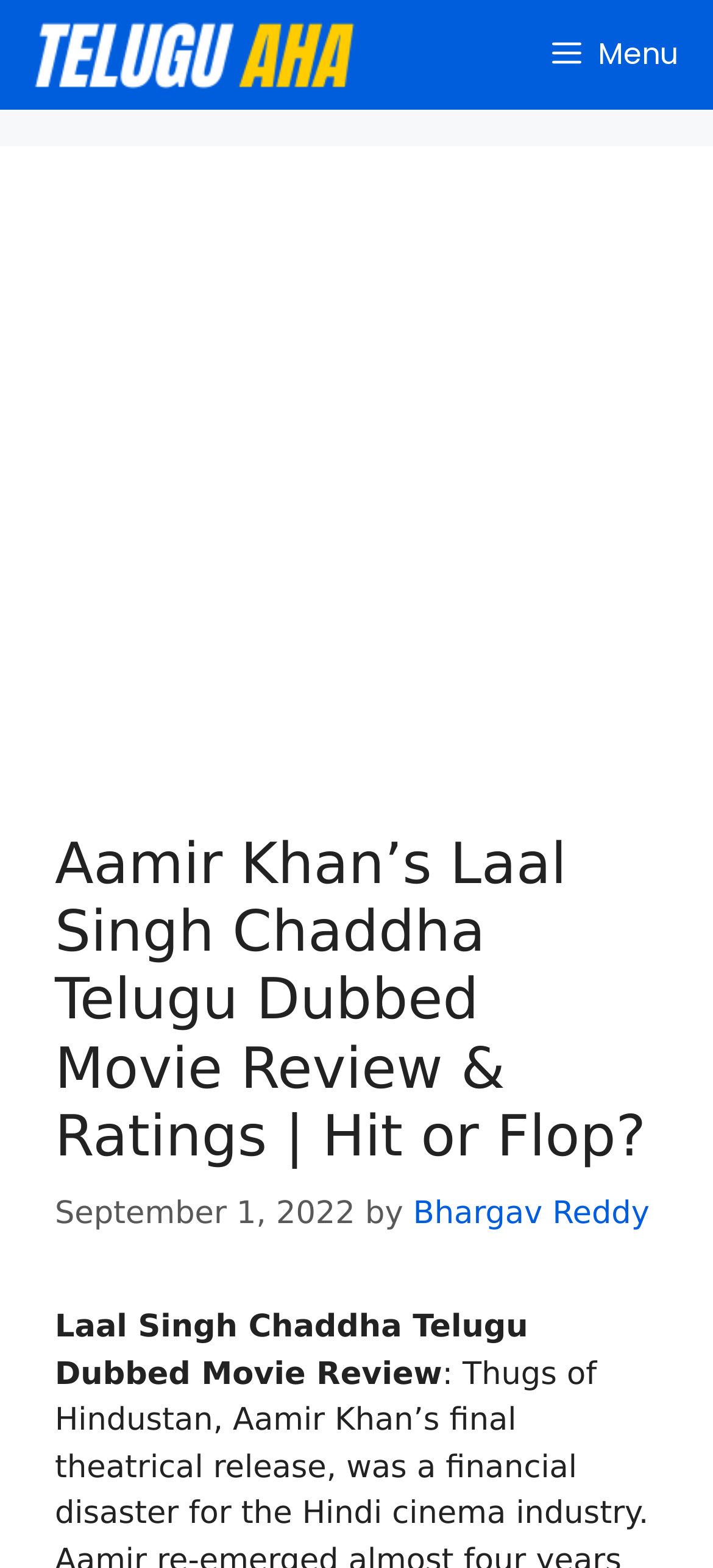Refer to the image and provide a thorough answer to this question:
When was the movie review published?

I found the publication date by looking at the content section, where I saw a time element with the text 'September 1, 2022', which indicates the date when the movie review was published.